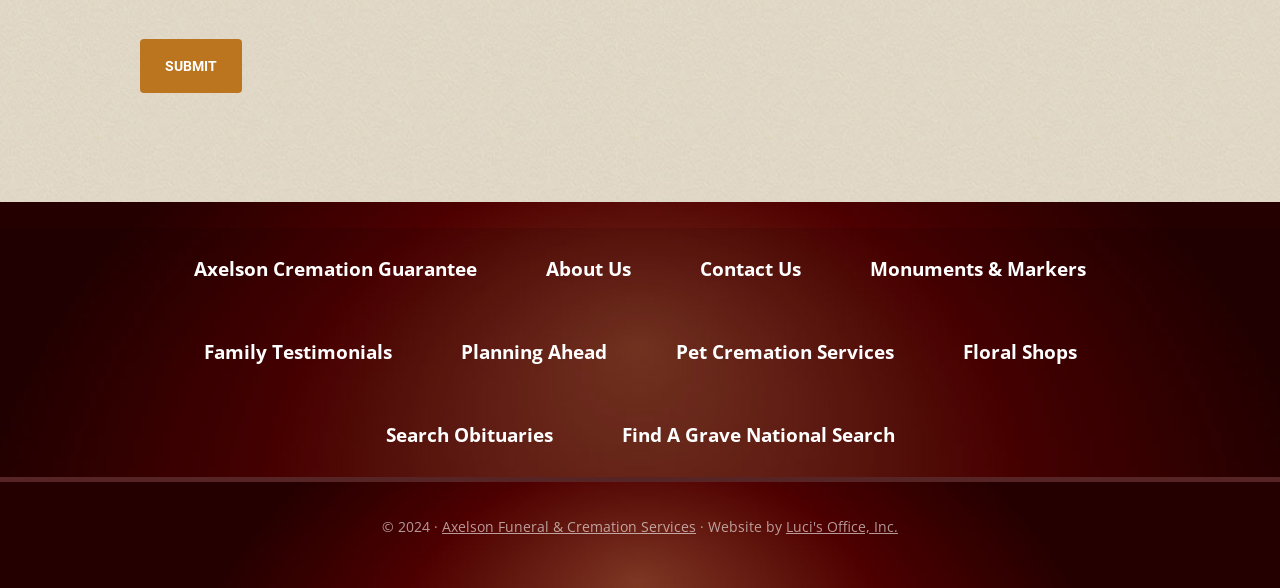Using the information from the screenshot, answer the following question thoroughly:
What is the purpose of the 'Submit' button?

The 'Submit' button is a UI element with the text 'SUBMIT' and is likely part of a form. Its purpose is to submit the form data to the server for processing.